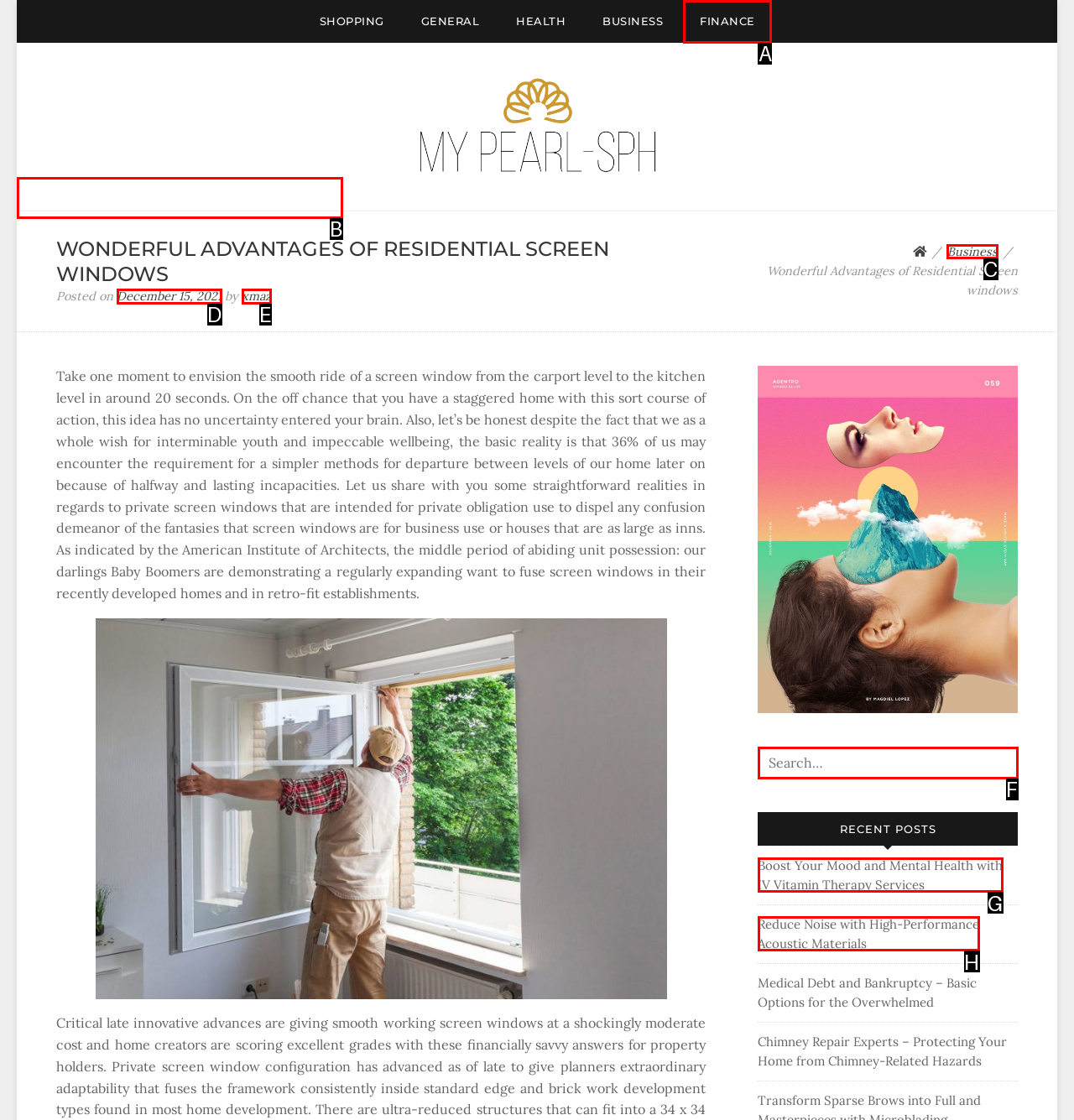Identify the HTML element to select in order to accomplish the following task: Go to BUSINESS
Reply with the letter of the chosen option from the given choices directly.

C